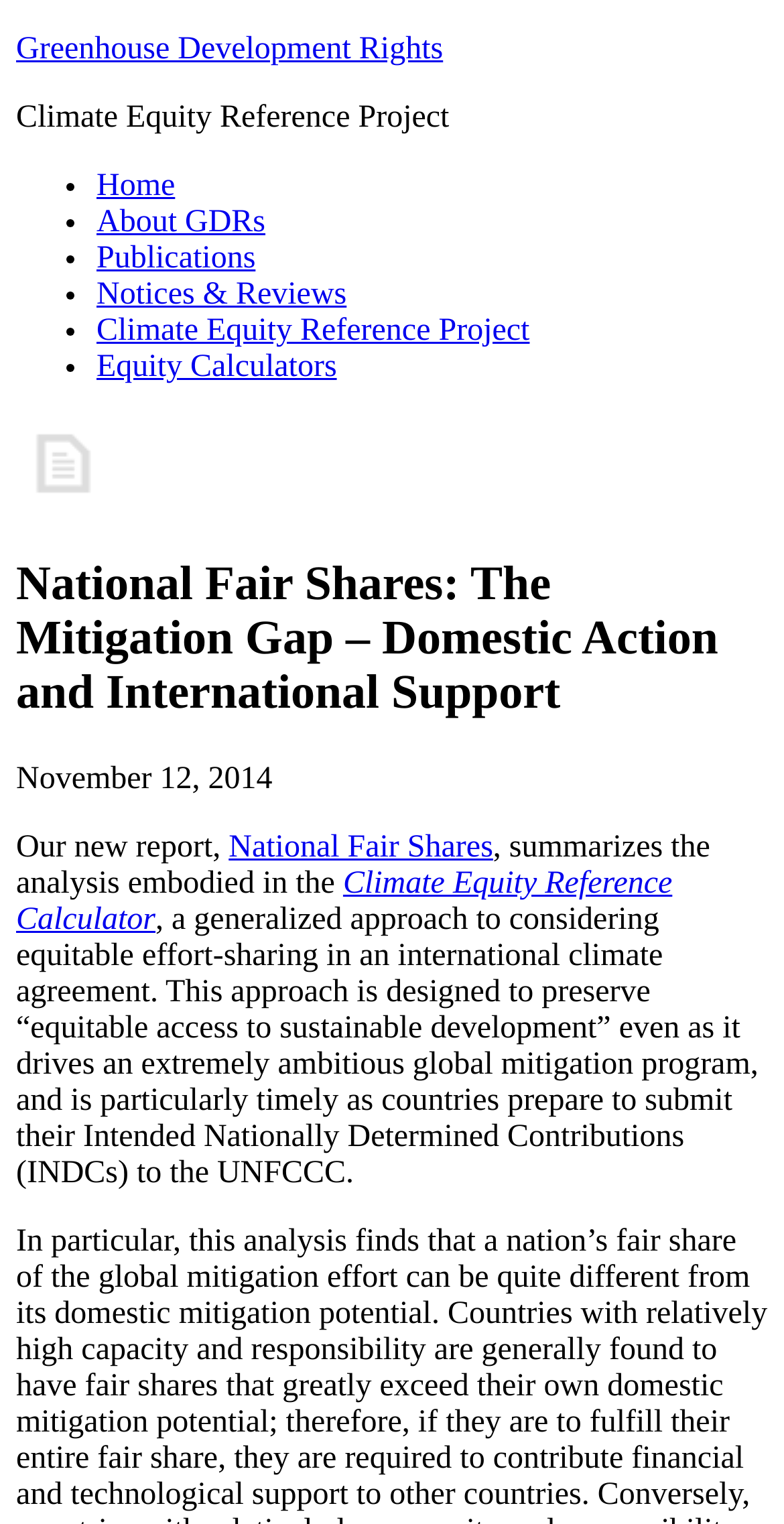Determine the bounding box coordinates of the element's region needed to click to follow the instruction: "Go to the home page". Provide these coordinates as four float numbers between 0 and 1, formatted as [left, top, right, bottom].

None